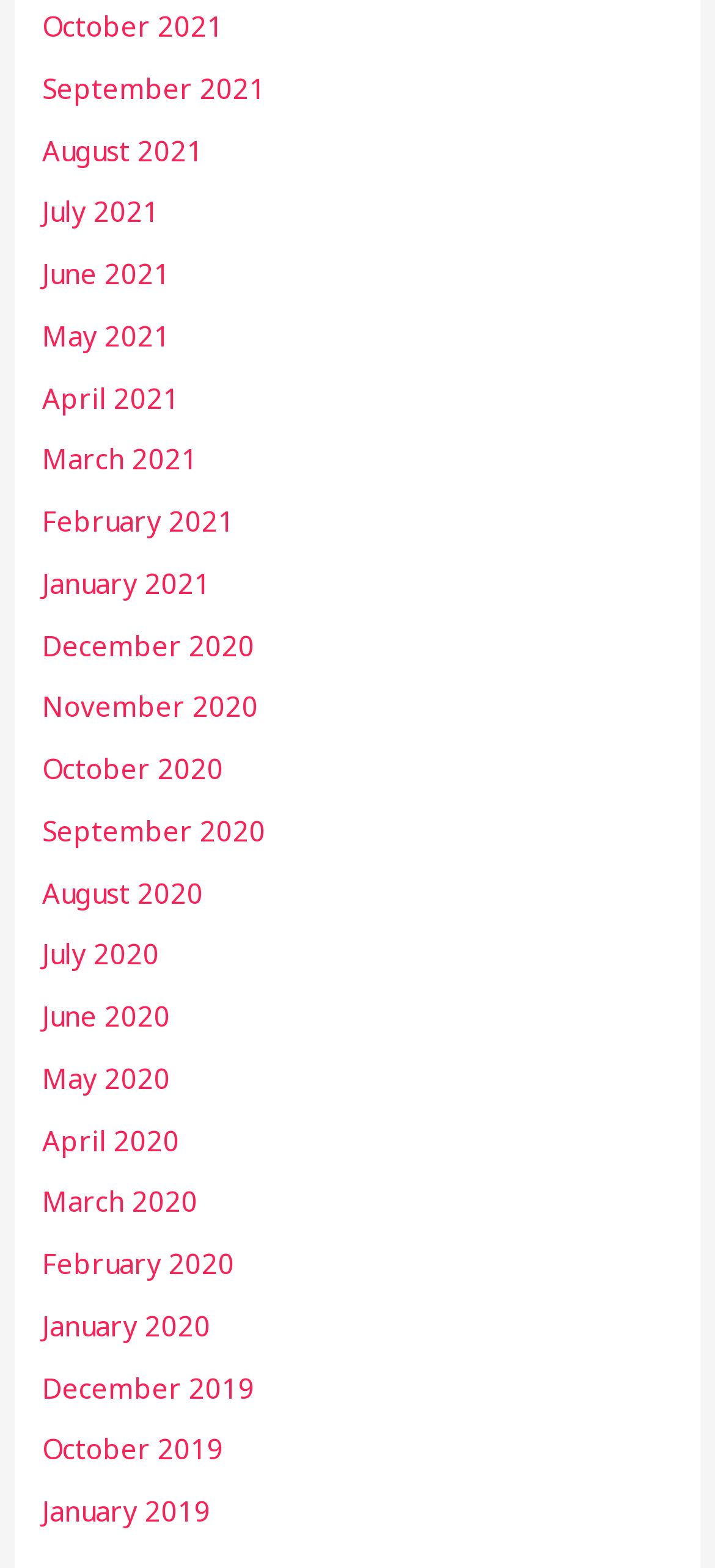Show the bounding box coordinates for the HTML element as described: "August 2020".

[0.059, 0.557, 0.285, 0.581]